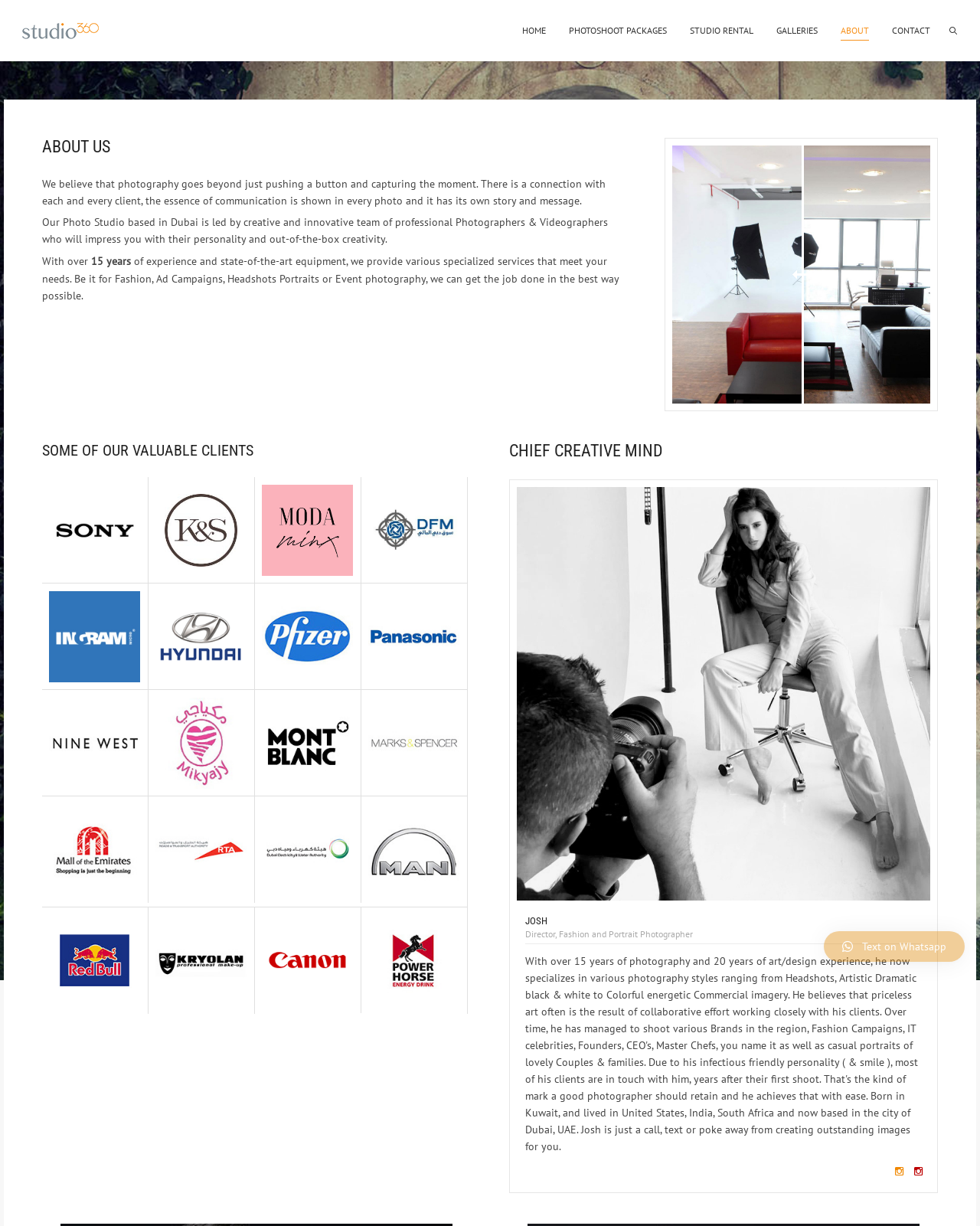How many years of experience do the photographers have?
Please craft a detailed and exhaustive response to the question.

The experience of the photographers is mentioned in the text 'With over 15 years of experience and state-of-the-art equipment...' which is located in the 'ABOUT US' section of the webpage.